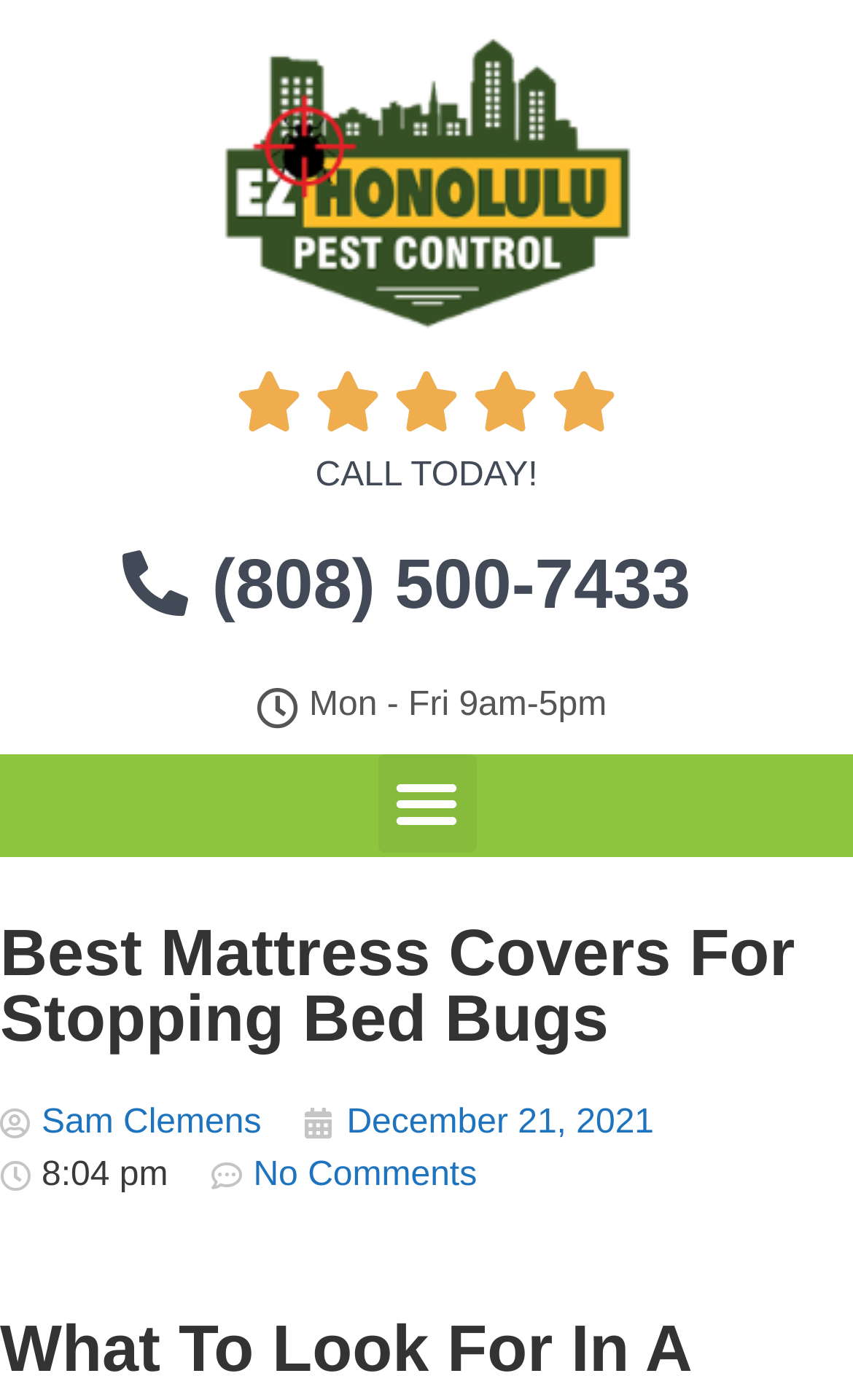Respond to the question below with a concise word or phrase:
Who is the author of the article?

Sam Clemens